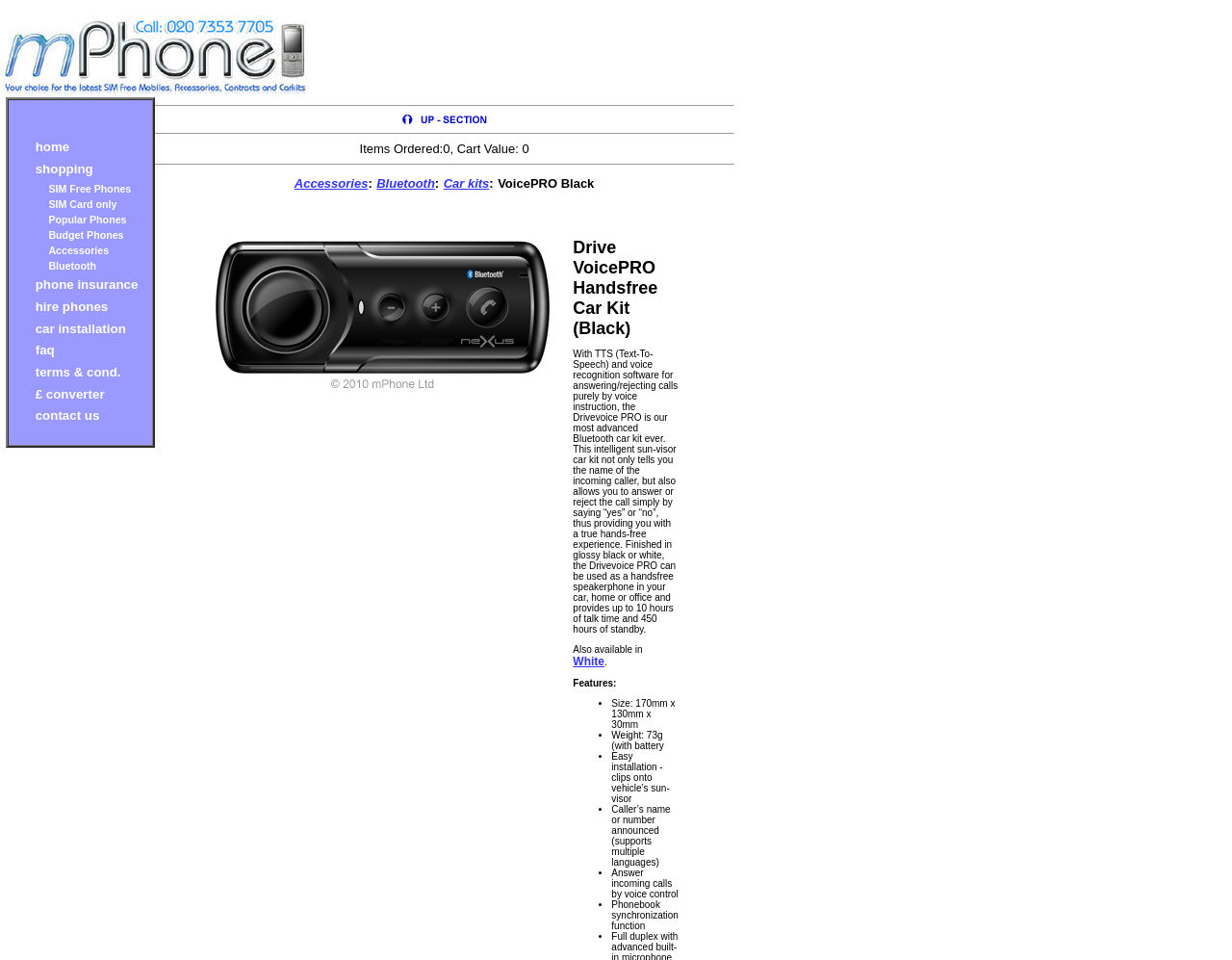Using the provided element description "SIM Free Phones", determine the bounding box coordinates of the UI element.

[0.039, 0.191, 0.106, 0.203]